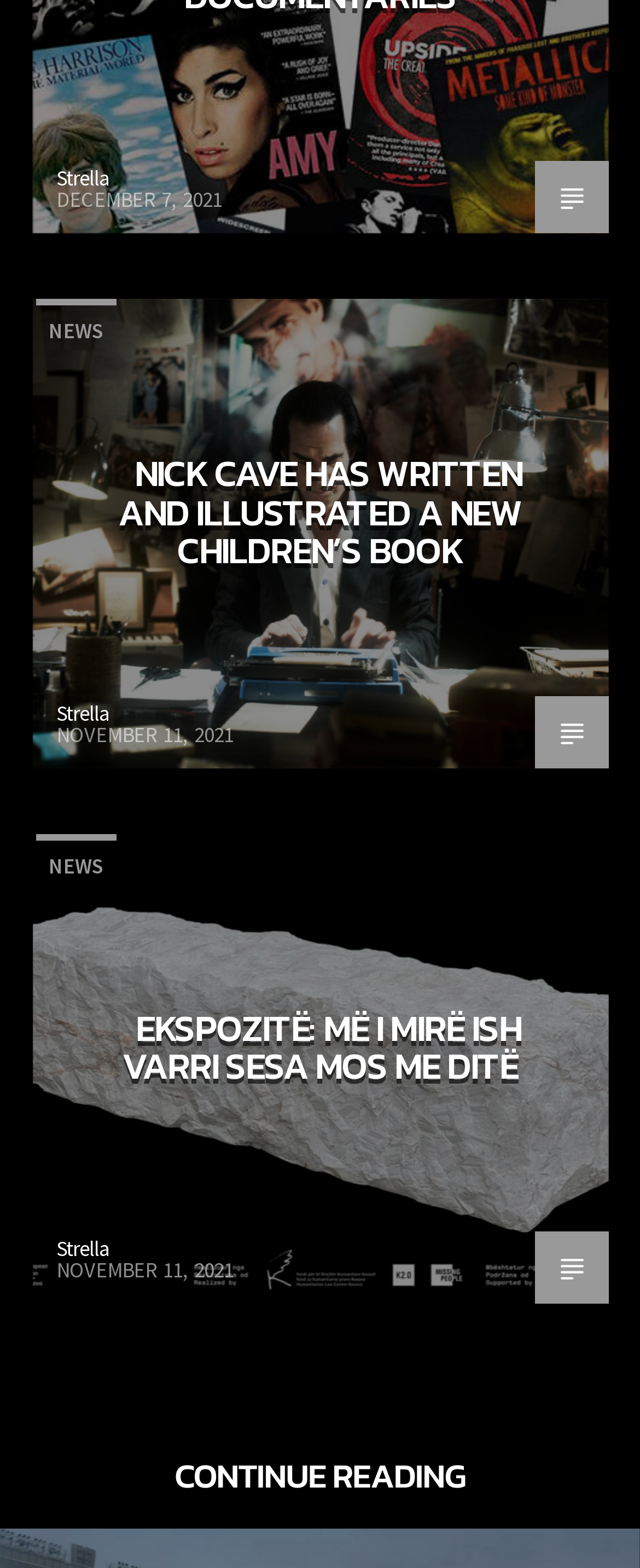Answer with a single word or phrase: 
What is the text of the link at the bottom of the webpage?

CONTINUE READING